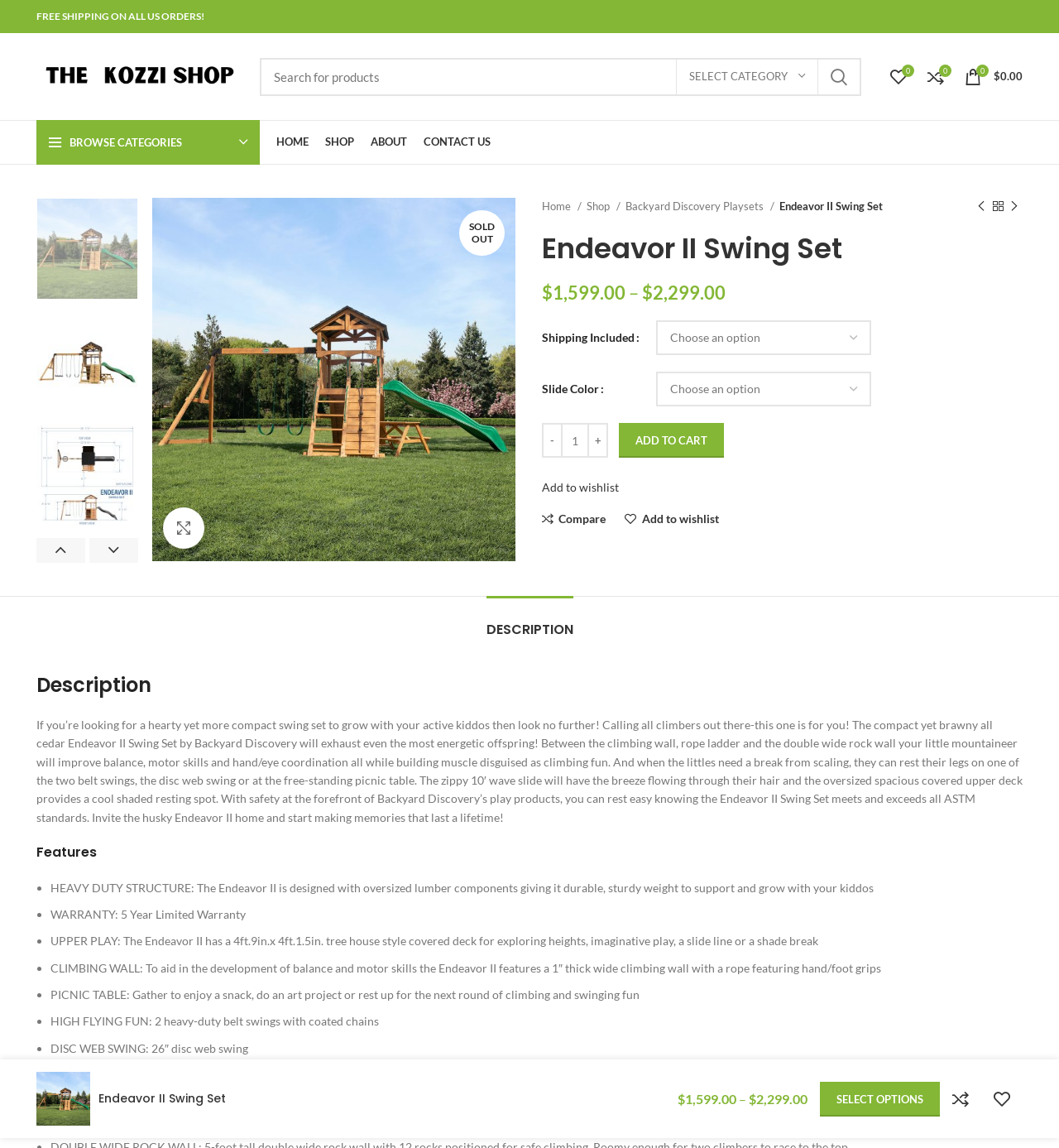Please find the bounding box coordinates of the element that must be clicked to perform the given instruction: "Add to cart". The coordinates should be four float numbers from 0 to 1, i.e., [left, top, right, bottom].

[0.584, 0.368, 0.684, 0.399]